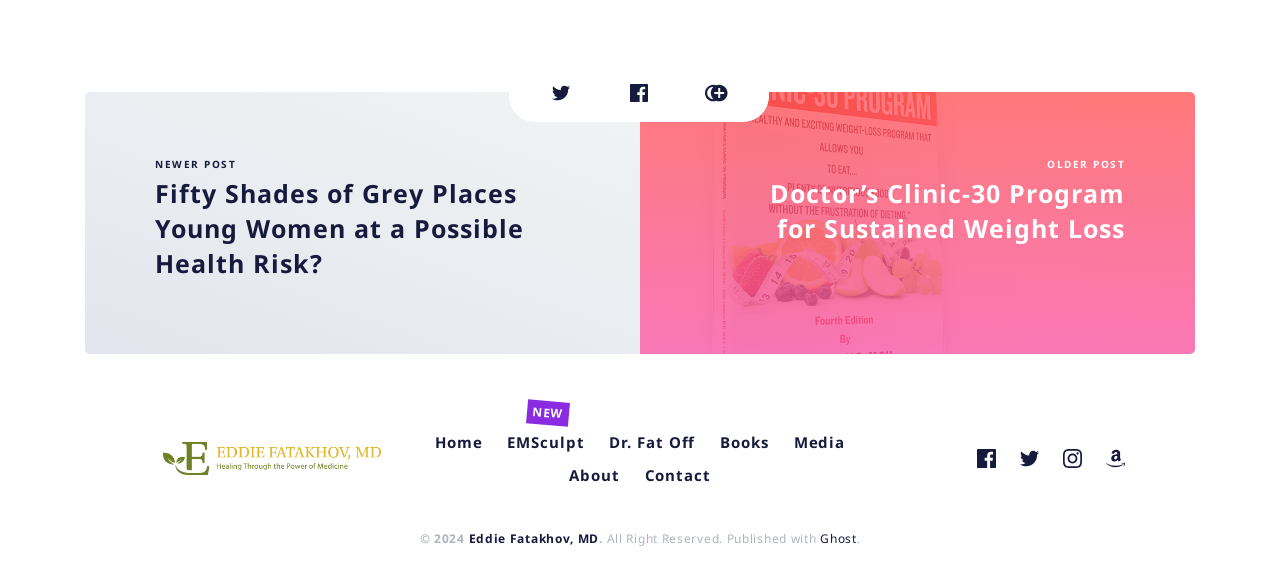Please locate the bounding box coordinates for the element that should be clicked to achieve the following instruction: "Go to the home page". Ensure the coordinates are given as four float numbers between 0 and 1, i.e., [left, top, right, bottom].

[0.332, 0.745, 0.385, 0.802]